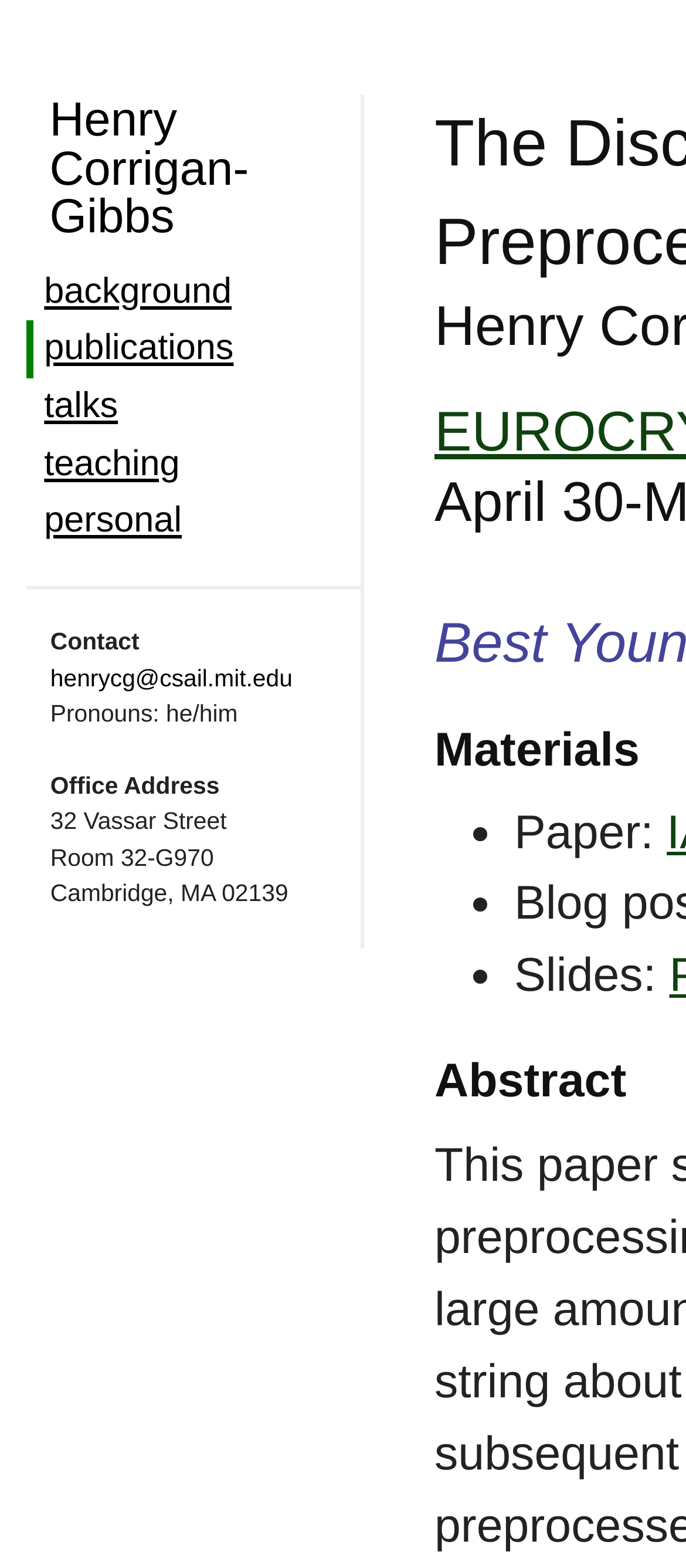What is the type of content listed below the 'Paper:' text?
Using the image as a reference, answer the question with a short word or phrase.

Slides